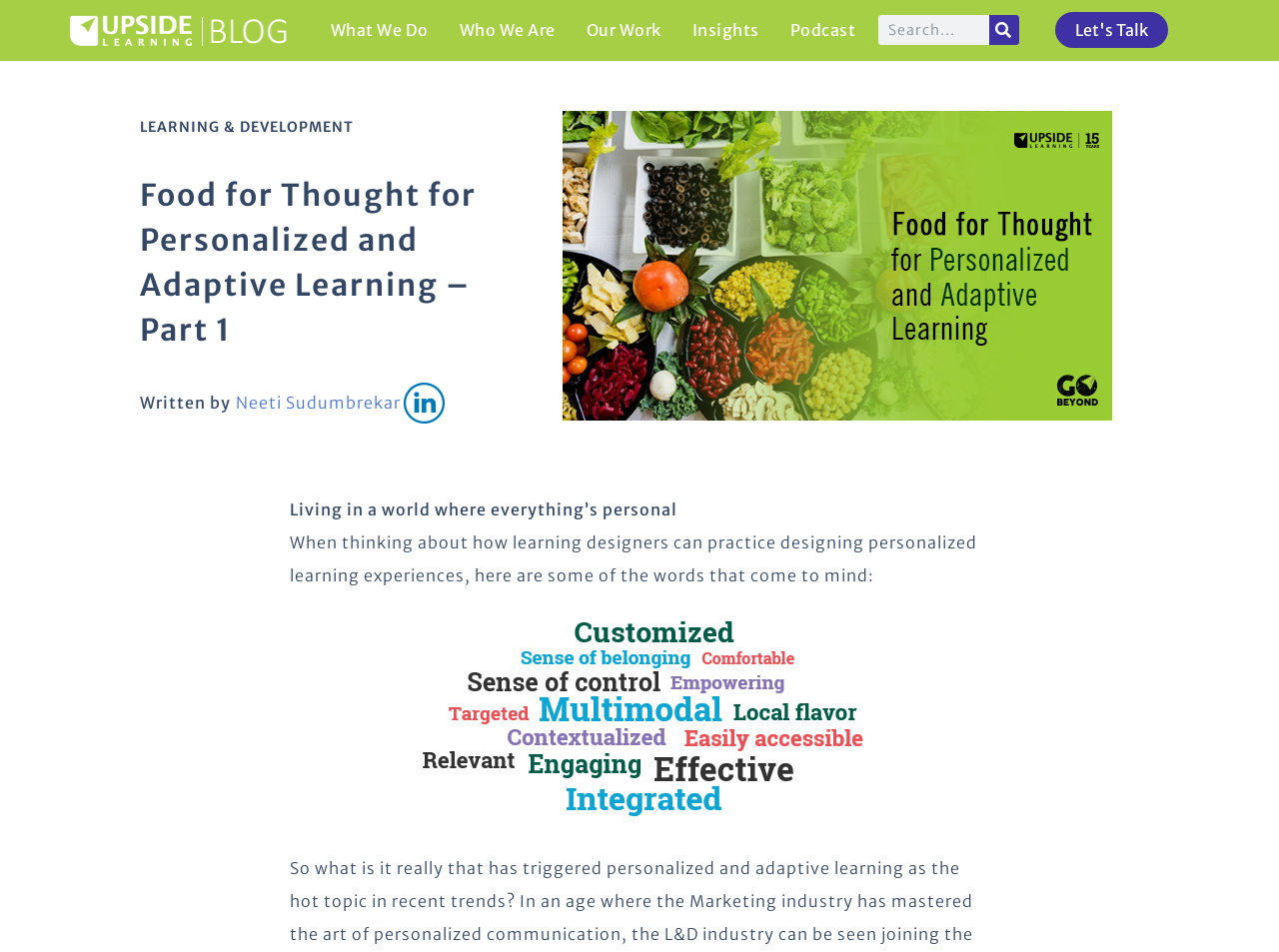What is the name of the blog?
Analyze the image and deliver a detailed answer to the question.

I determined the answer by looking at the top-left corner of the webpage, where I found the logo of Upside Learning and the text 'The Upside Learning Blog'.